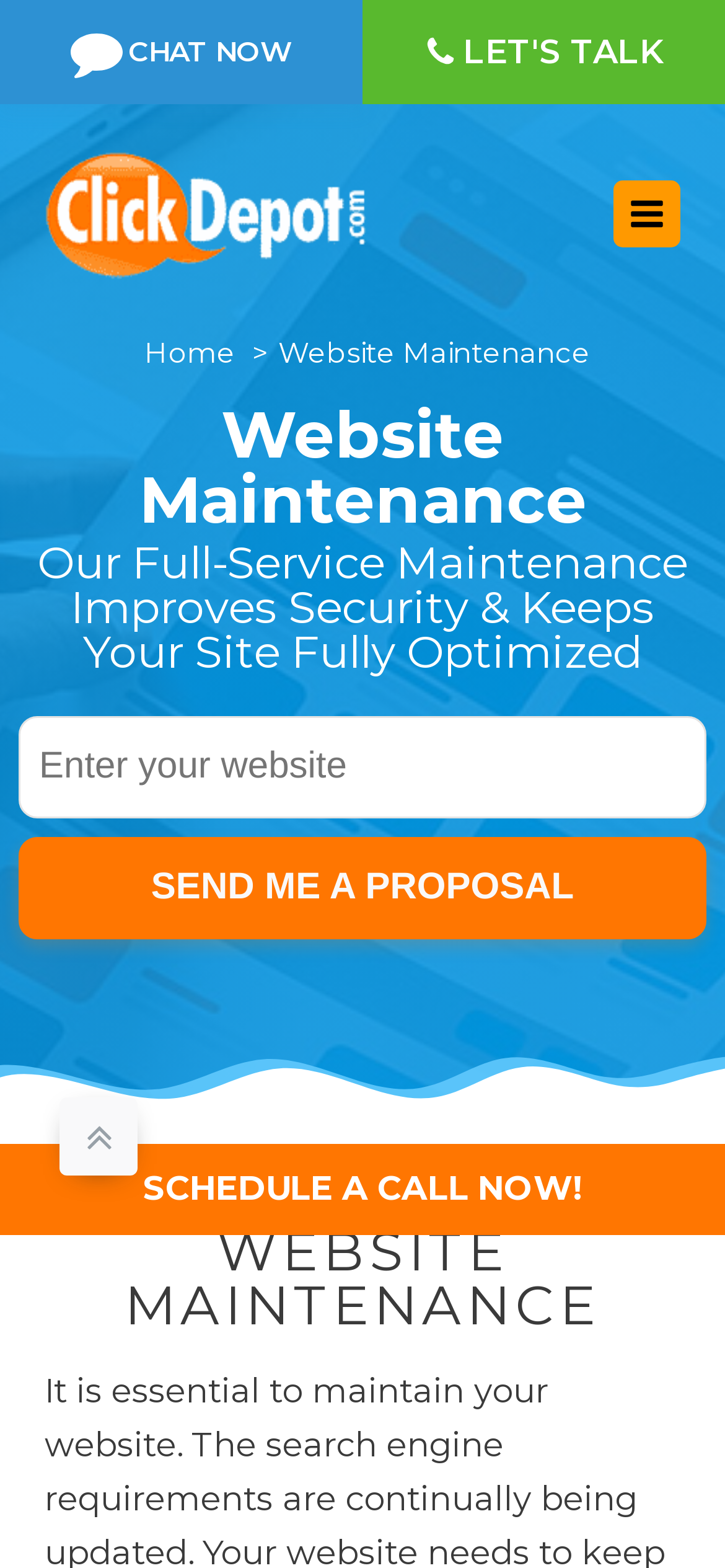What is the purpose of this website?
Please provide a comprehensive answer based on the information in the image.

Based on the webpage content, it appears that the website is focused on providing full-service website maintenance, which includes improving security, speed, and keeping the site fully optimized.